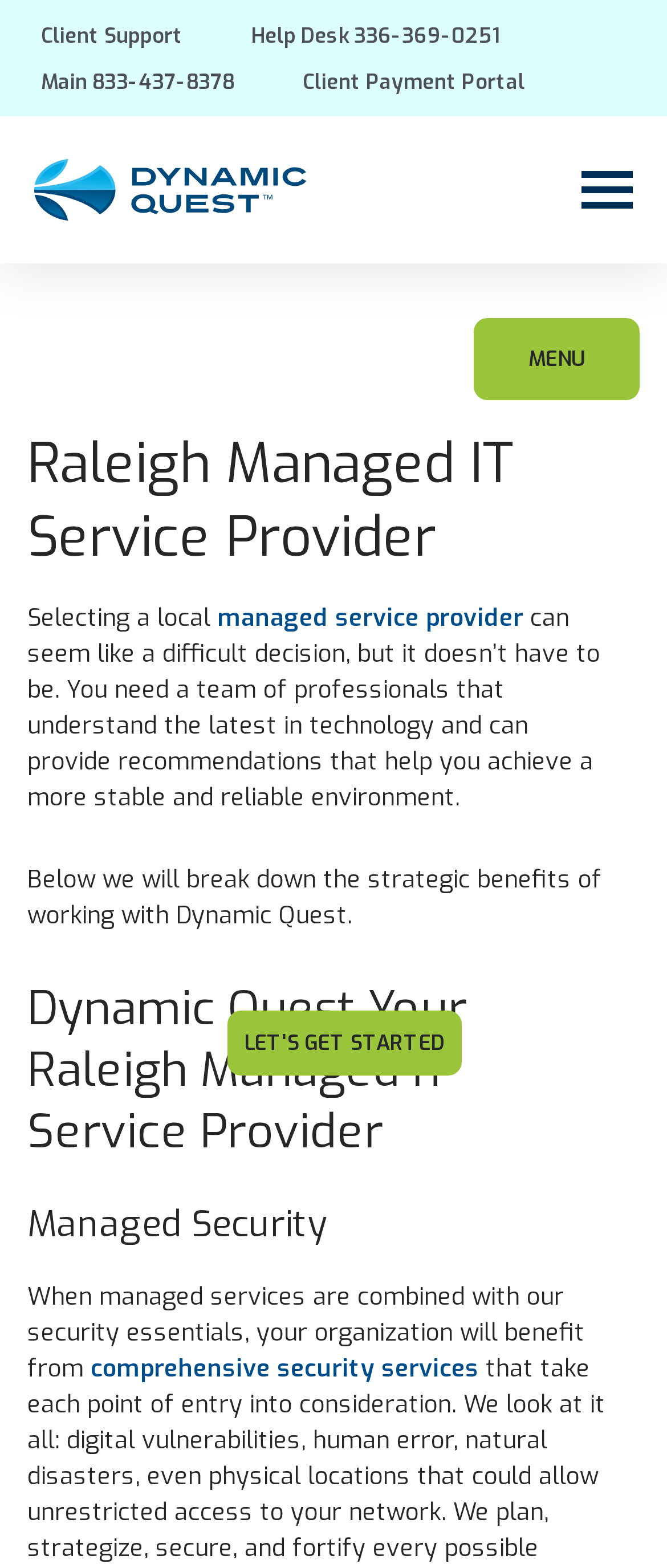What is the benefit of combining managed services with security essentials?
With the help of the image, please provide a detailed response to the question.

The text states, 'When managed services are combined with our security essentials, your organization will benefit from comprehensive security services.' This suggests that the benefit of combining managed services with security essentials is to receive comprehensive security services.